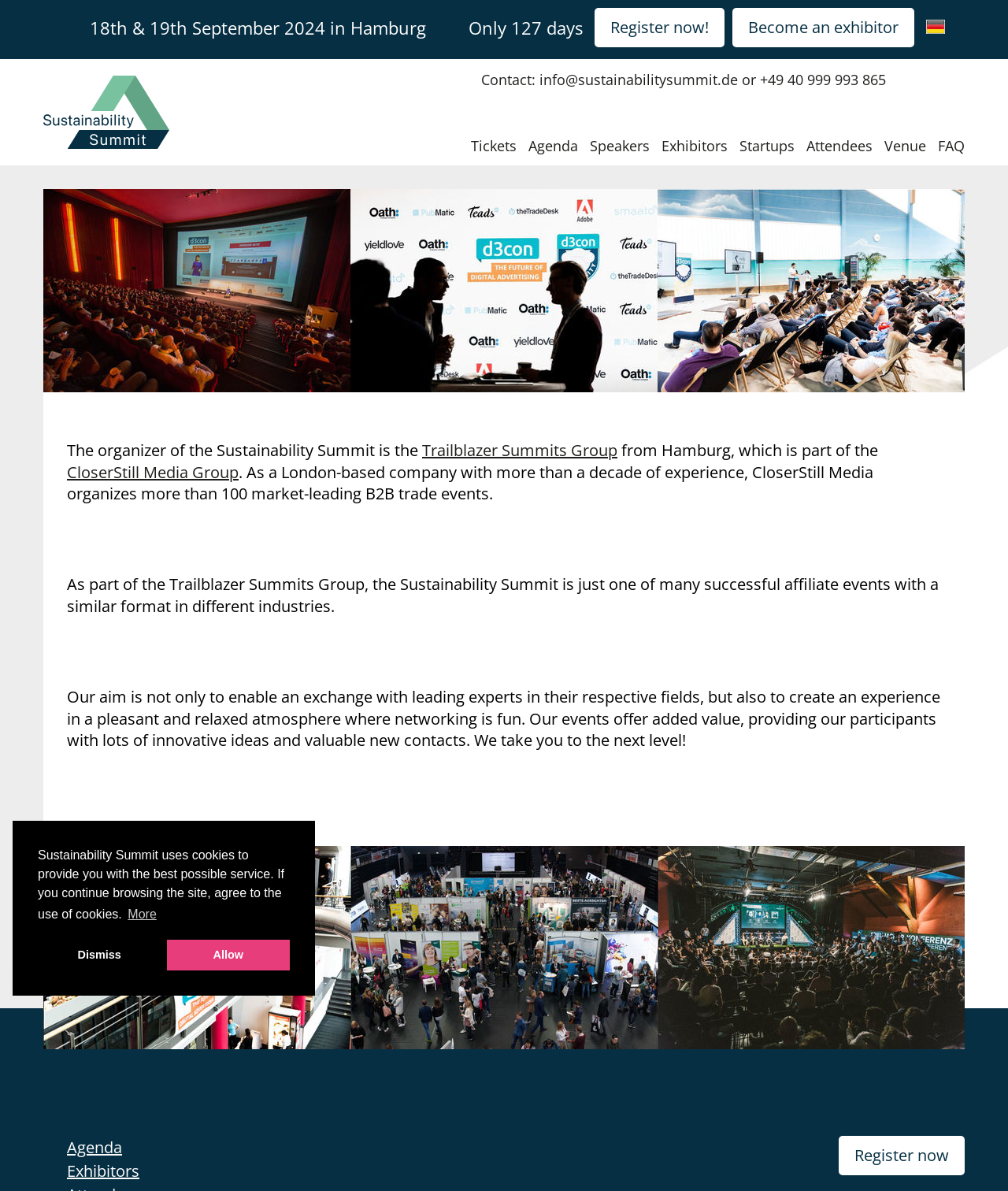Given the element description: "Venue", predict the bounding box coordinates of this UI element. The coordinates must be four float numbers between 0 and 1, given as [left, top, right, bottom].

[0.87, 0.112, 0.919, 0.132]